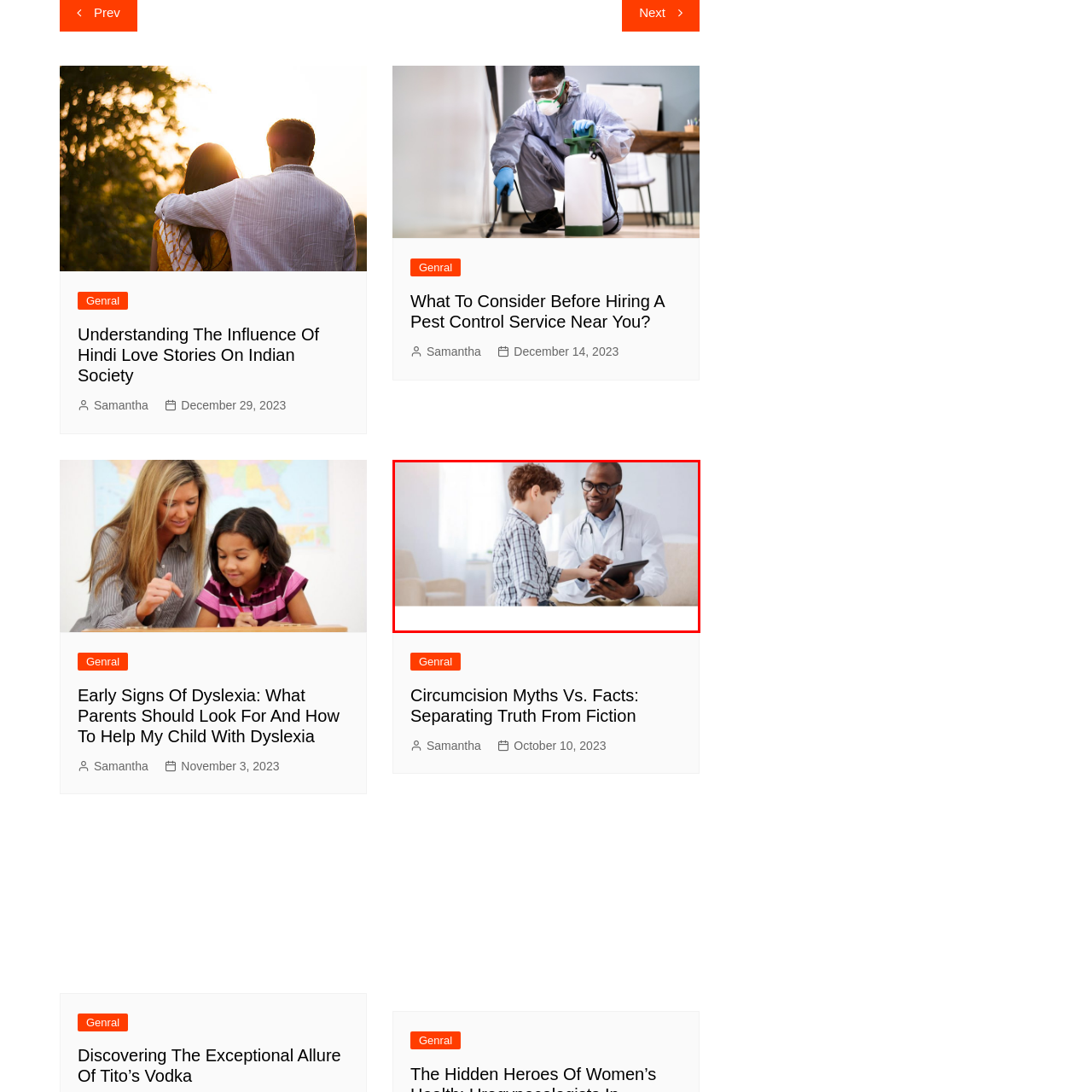Focus on the image enclosed by the red outline and give a short answer: What is the source of light in the room?

Natural light